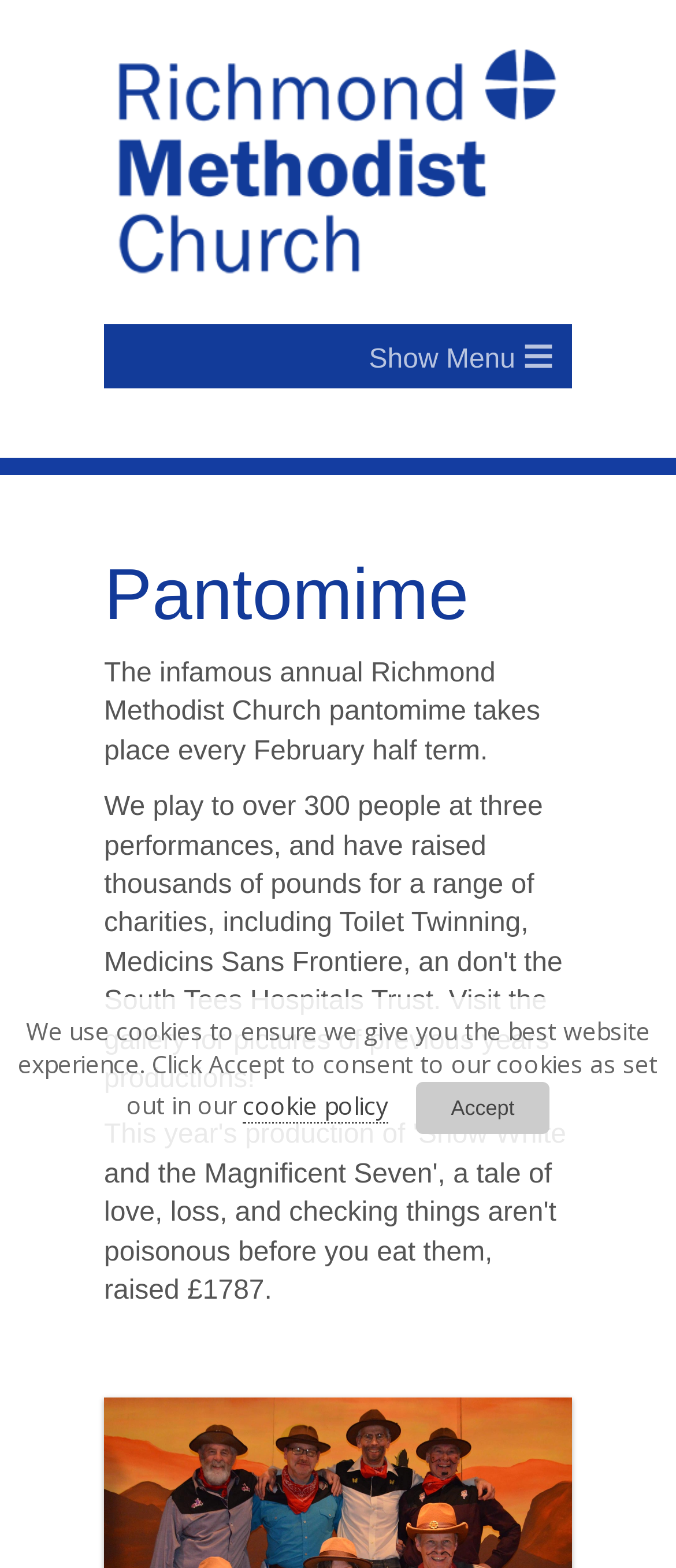What is the topic of the main content?
Can you give a detailed and elaborate answer to the question?

The main content of the webpage is about the pantomime event, which is indicated by the heading 'Pantomime' and the descriptive text below it. This content is the main focus of the webpage.